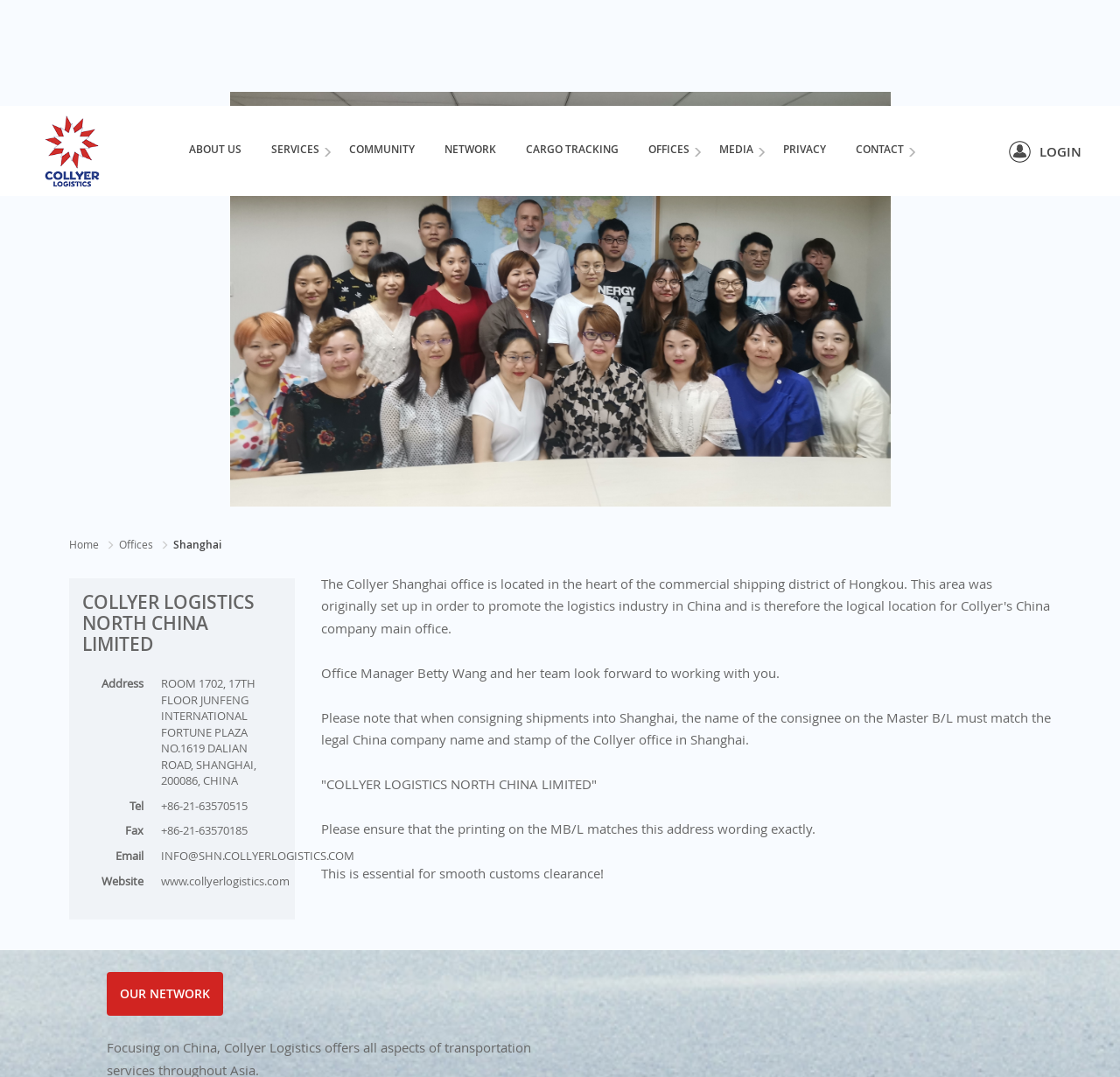What is the address of the Shanghai office?
Respond with a short answer, either a single word or a phrase, based on the image.

ROOM 1702, 17TH FLOOR JUNFENG INTERNATIONAL FORTUNE PLAZA NO.1619 DALIAN ROAD, SHANGHAI, 200086, CHINA